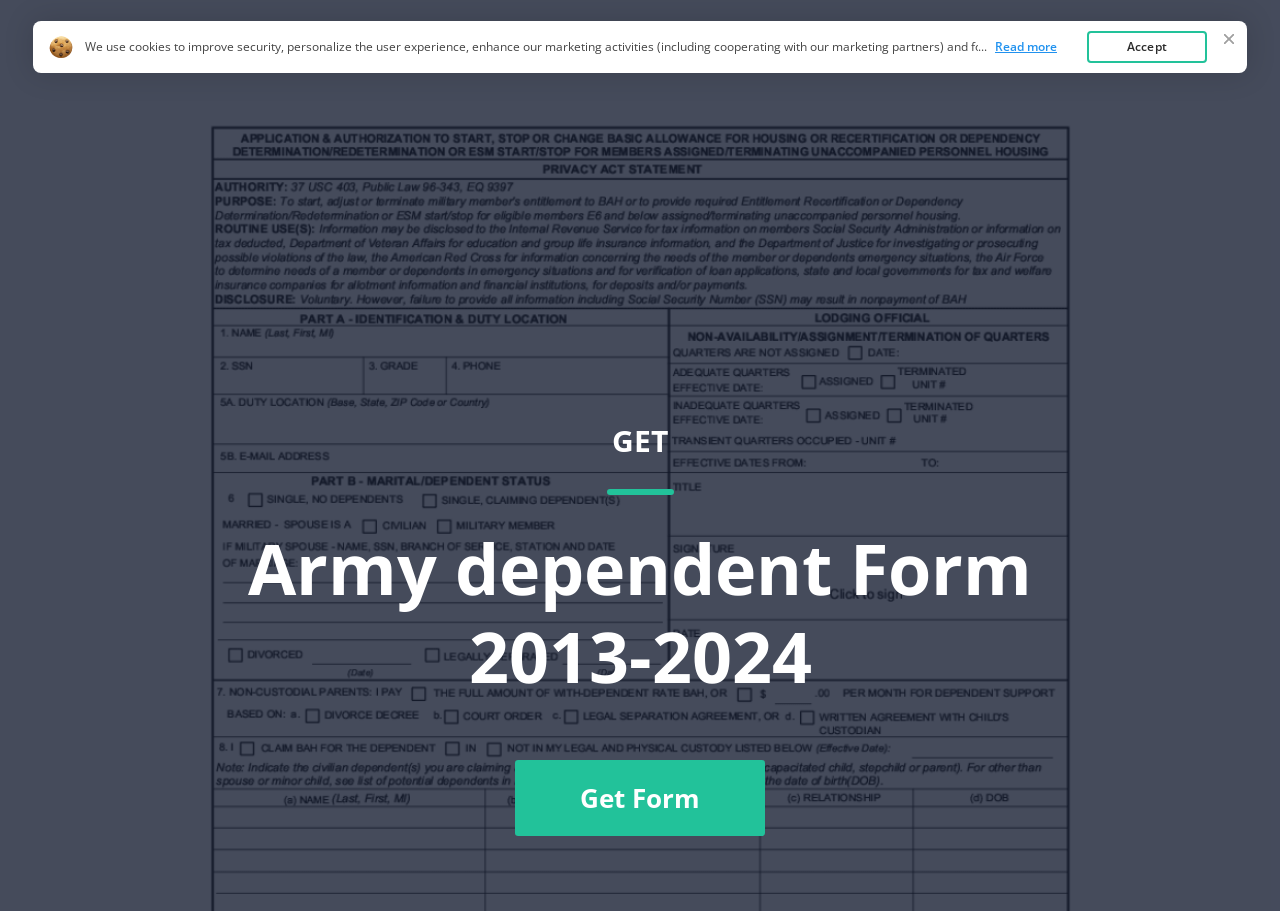Deliver a detailed narrative of the webpage's visual and textual elements.

The webpage is about filling out an army dependent form online. At the top left, there is a link to "Af Form 594". On the top right, there are three links: "Home", "Top Forms", and another link that is not explicitly mentioned. Below the top links, there is a heading that reads "Army dependent Form 2013-2024", which spans across the top half of the page. 

Below the heading, there is a button labeled "Get Form" positioned roughly in the middle of the page. At the very top of the page, there is a notification about the use of cookies, which includes a link to read the Cookie Policy. The notification is followed by an "Accept" button at the top right corner.